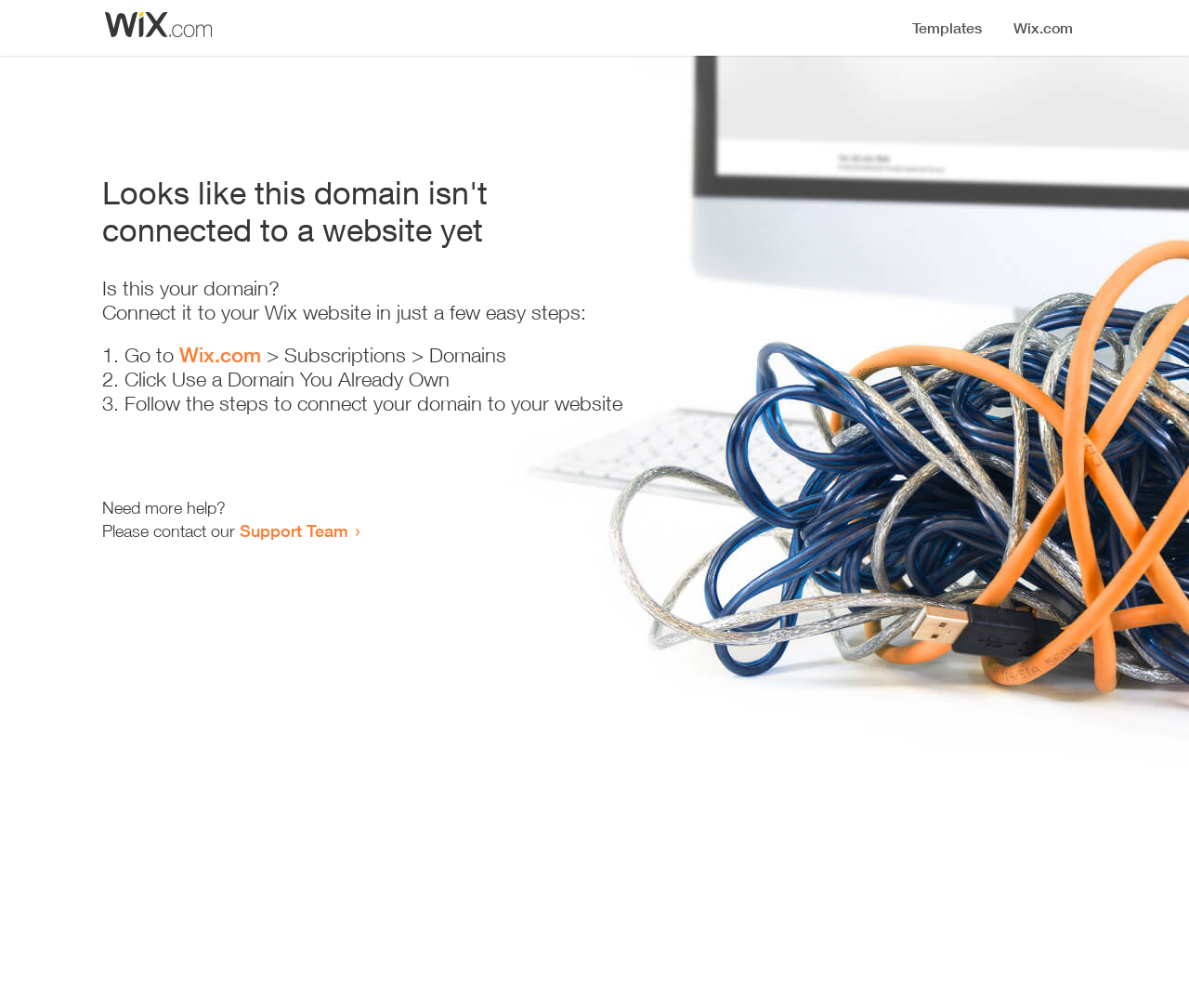Use a single word or phrase to answer the following:
What should I do if I need more help?

Contact Support Team